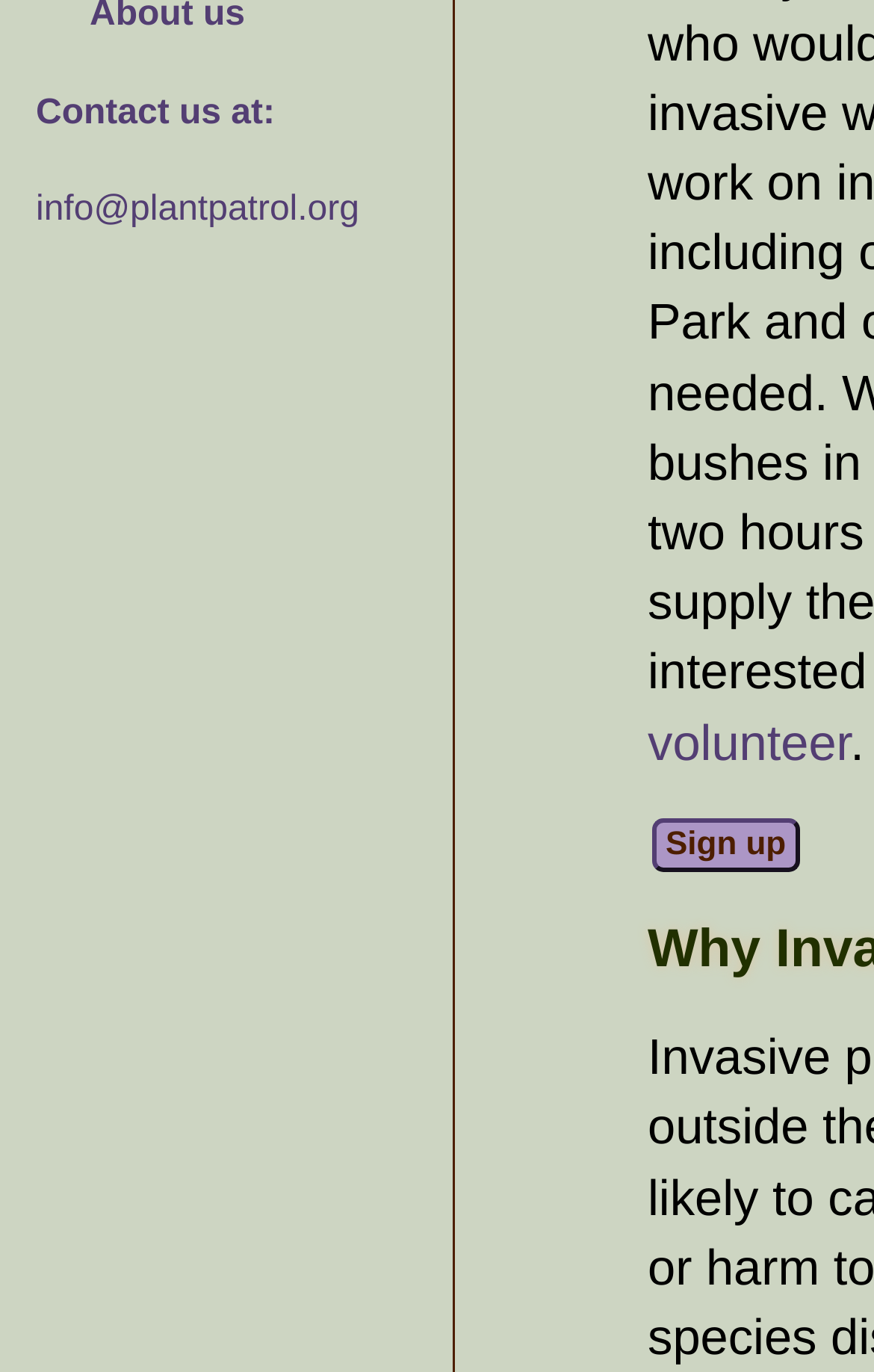Using the format (top-left x, top-left y, bottom-right x, bottom-right y), and given the element description, identify the bounding box coordinates within the screenshot: info@plantpatrol.org

[0.041, 0.139, 0.411, 0.167]